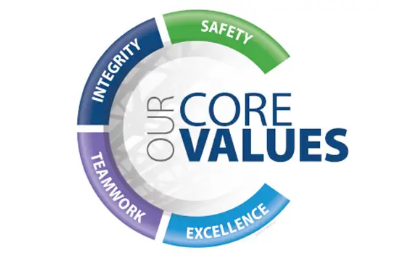How many core values are highlighted in the image?
Look at the image and answer with only one word or phrase.

4